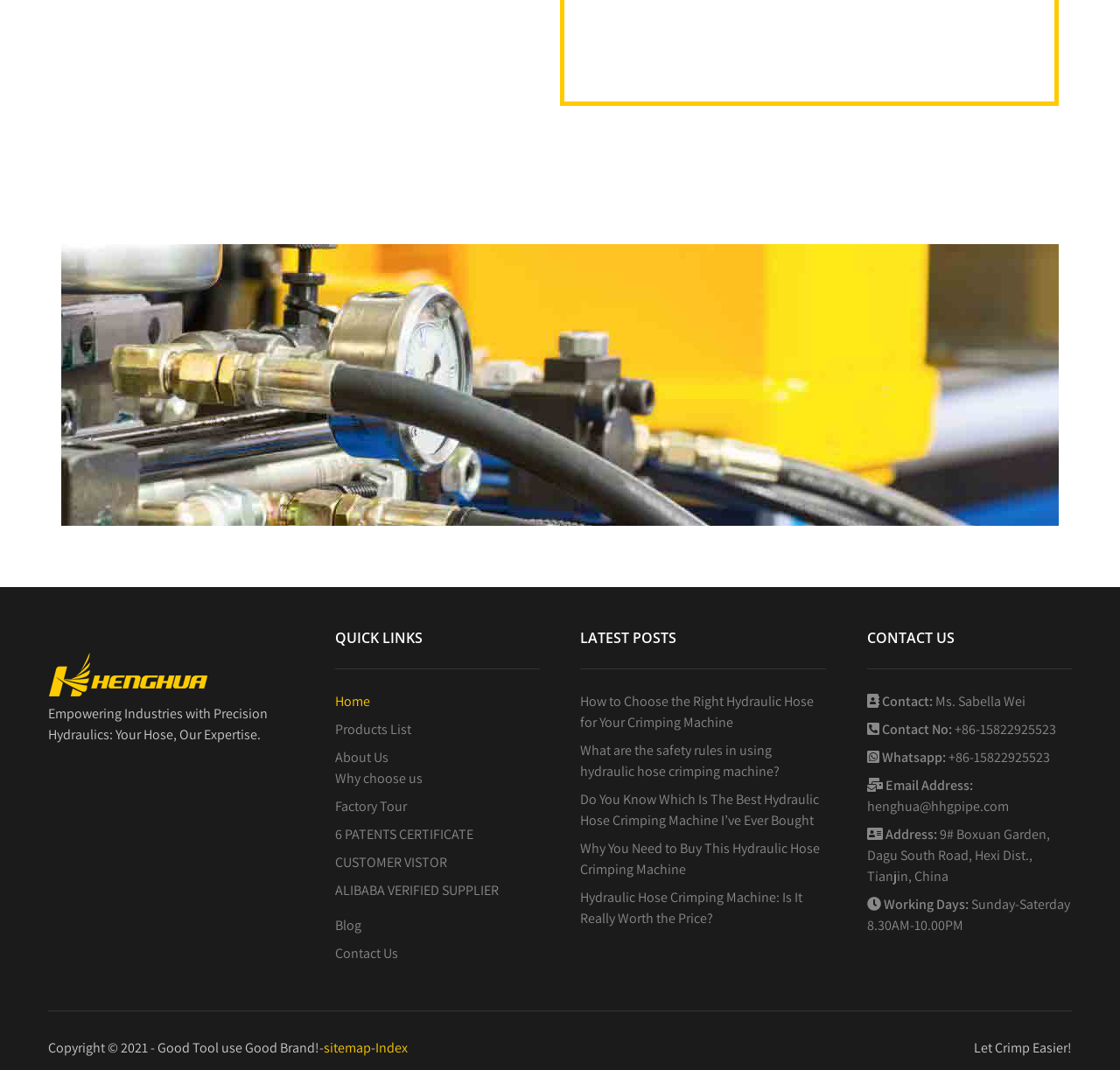Please give a one-word or short phrase response to the following question: 
How many latest posts are there?

5